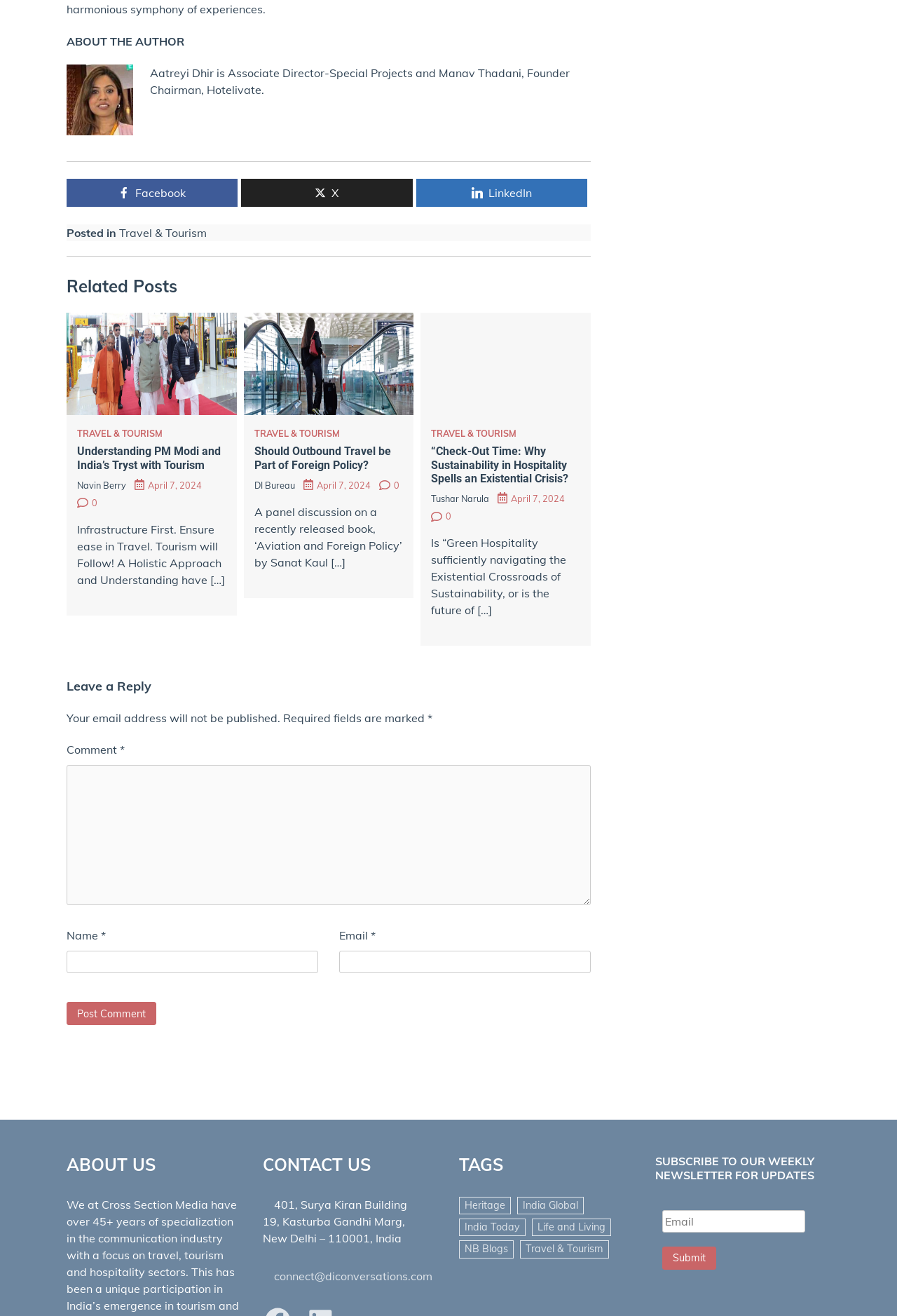Who are the authors of the articles on this page?
Use the screenshot to answer the question with a single word or phrase.

Aatreyi Dhir, Manav Thadani, Navin Berry, DI Bureau, Tushar Narula